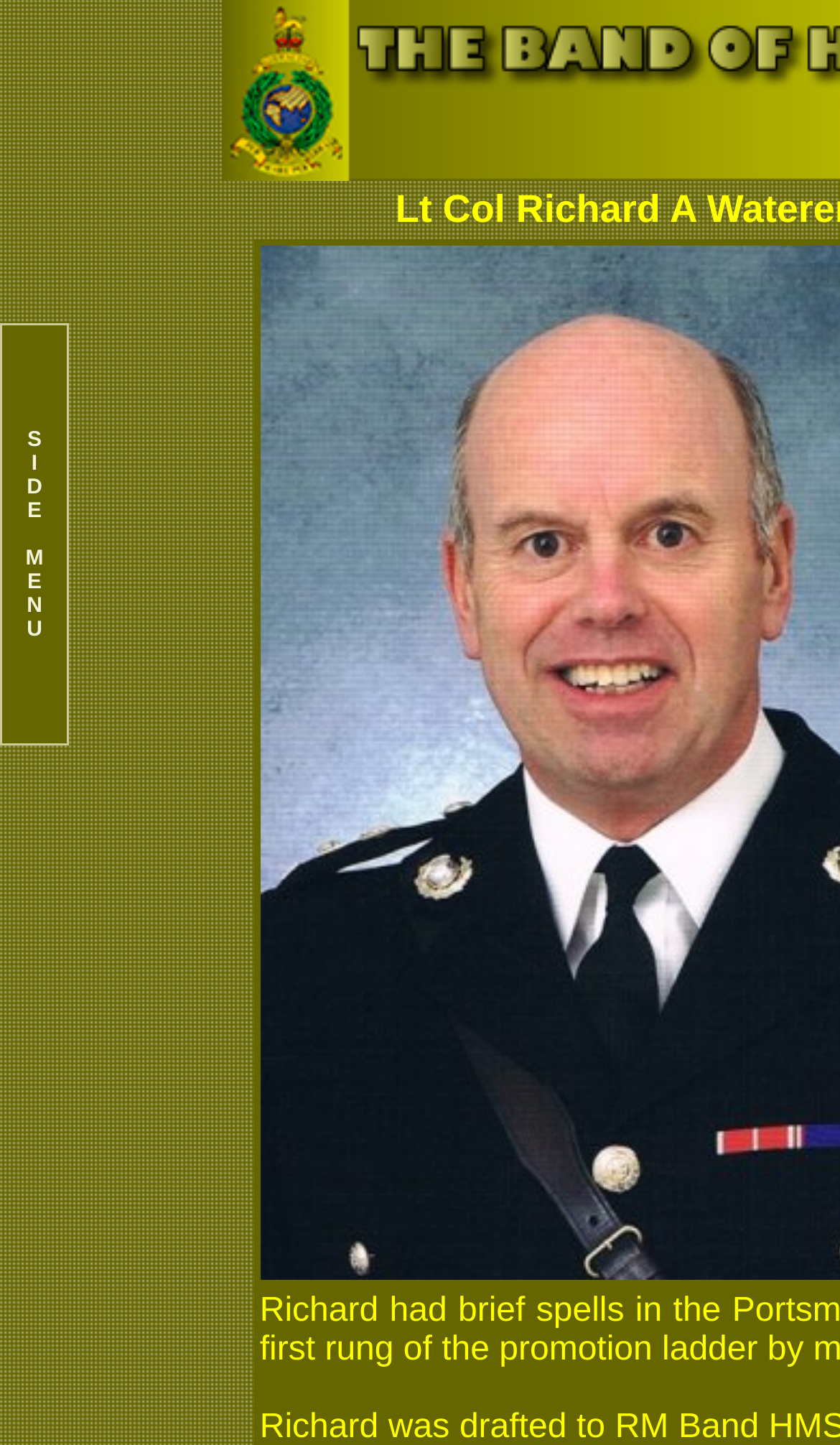How many characters are in the side menu?
Look at the image and respond to the question as thoroughly as possible.

The side menu contains the letters 'E', 'M', 'E', 'N', and 'U', which are 5 characters in total.